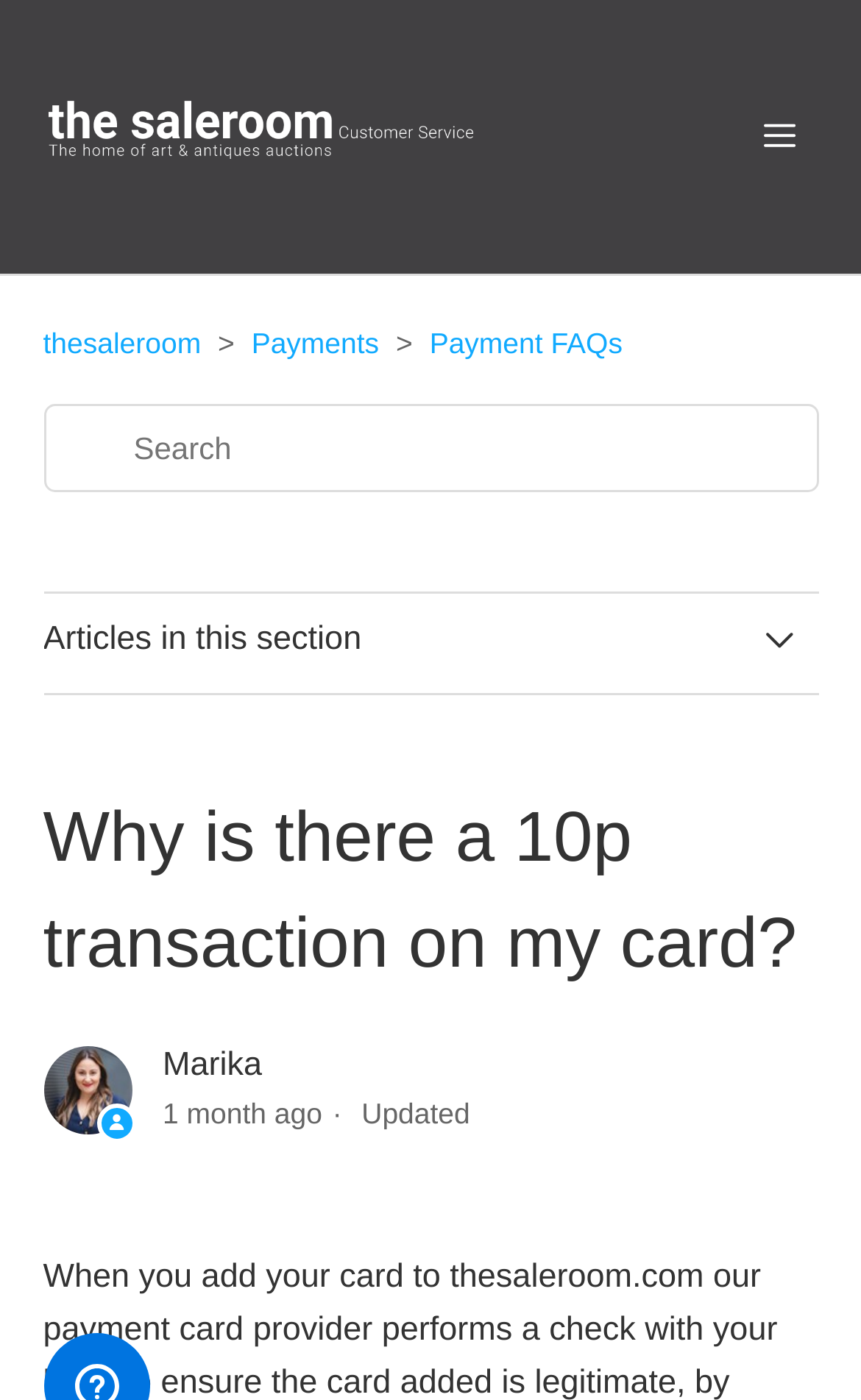Please identify the coordinates of the bounding box that should be clicked to fulfill this instruction: "Click the logo".

[0.05, 0.096, 0.563, 0.123]